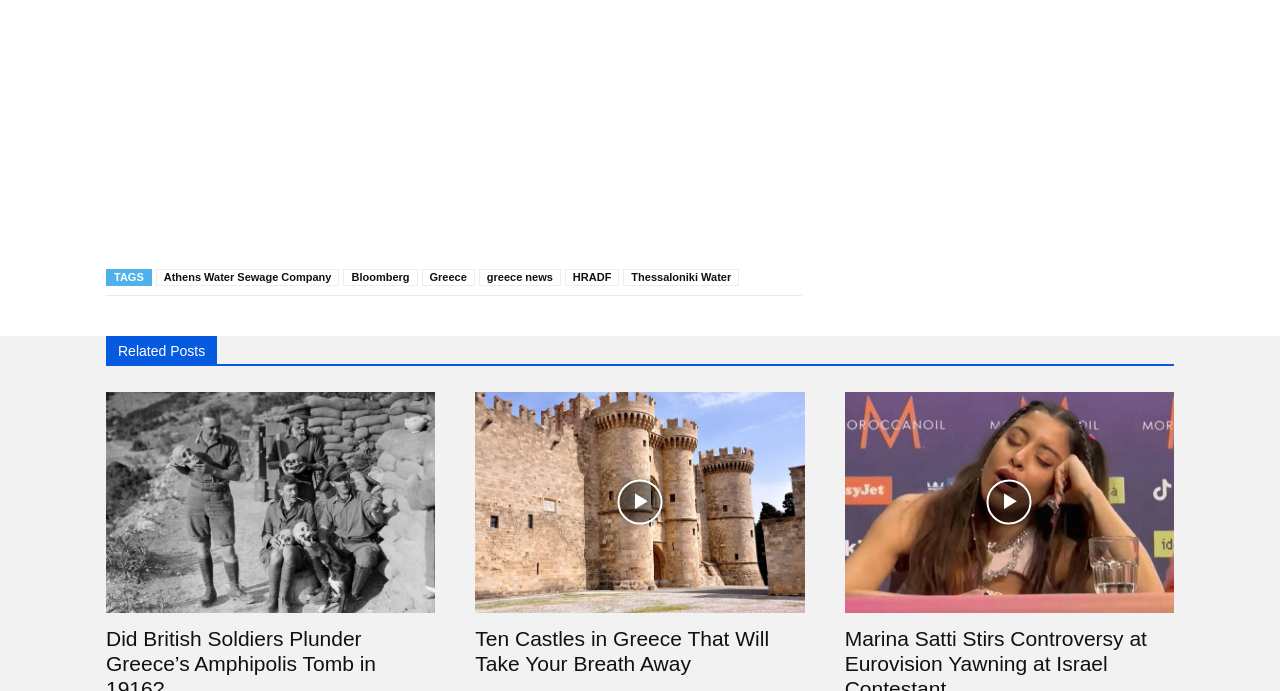Can you show the bounding box coordinates of the region to click on to complete the task described in the instruction: "Click on the NHM link"?

[0.089, 0.106, 0.62, 0.229]